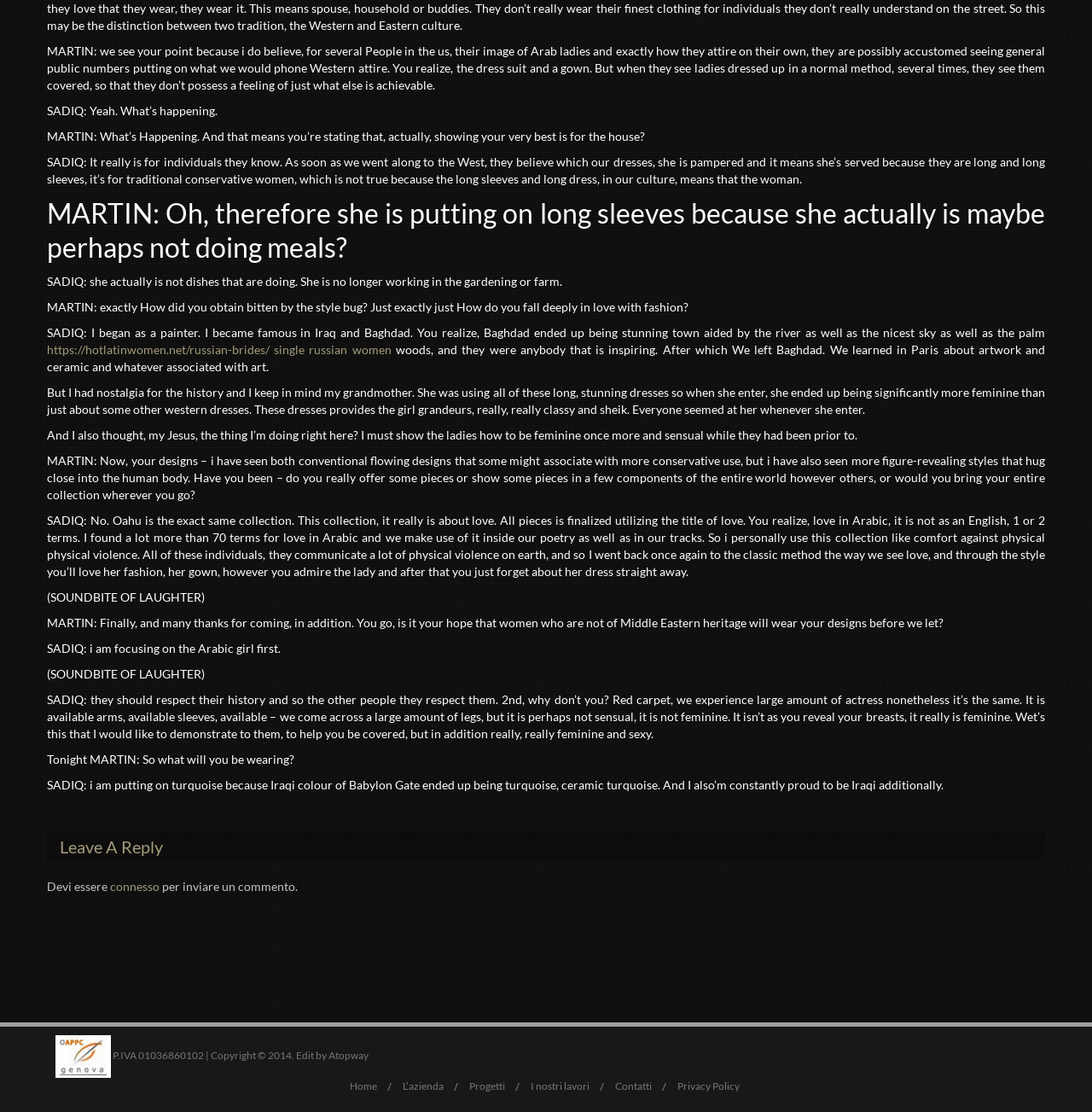Specify the bounding box coordinates of the area that needs to be clicked to achieve the following instruction: "Click on NEWS".

None